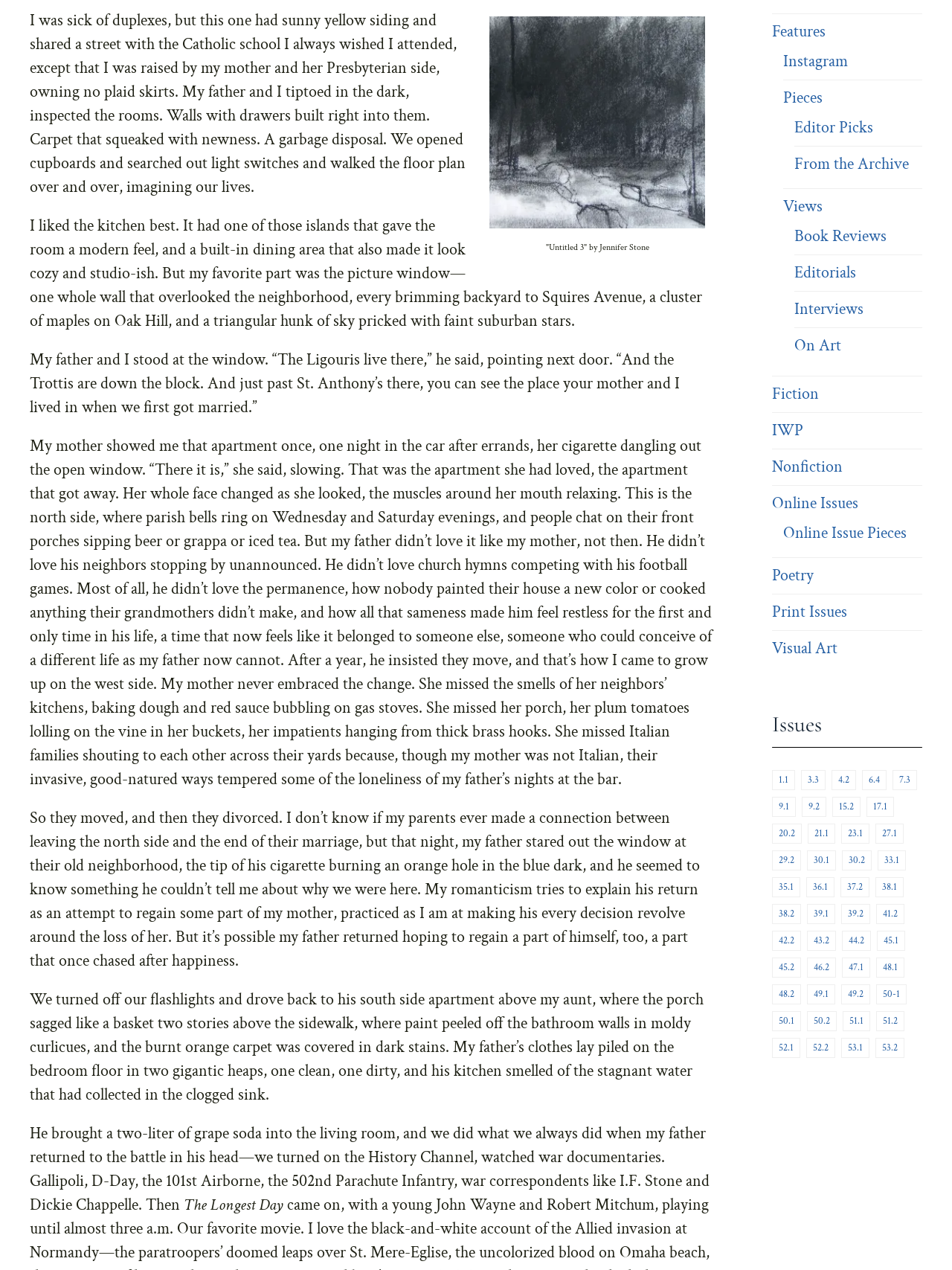Could you find the bounding box coordinates of the clickable area to complete this instruction: "Follow Chasing Cars on YouTube"?

None